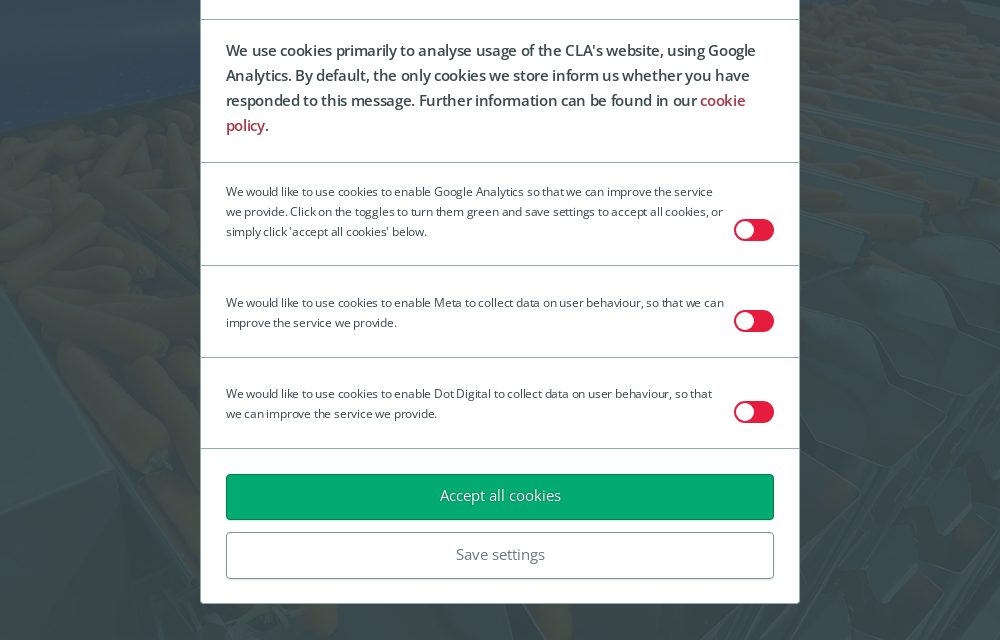Explain what the image portrays in a detailed manner.

The image features a modern cookie consent notification overlay, prominently displayed in a digital format. The design emphasizes the importance of user consent regarding the use of cookies on the website. The notice is framed within a clean interface and highlights the purpose of collecting data through services like Google Analytics, Meta, and Dot Digital, aiming to enhance user experience. Users are presented with toggles to manage their cookie preferences, allowing for straightforward customization of data tracking settings. Below these options, two buttons— "Accept all cookies" and "Save settings"—provide clear interactive choices for users, ensuring an informed and user-friendly approach to privacy. The backdrop depicts a vibrant visual of carrots in a container, symbolizing the agricultural focus of the associated content.